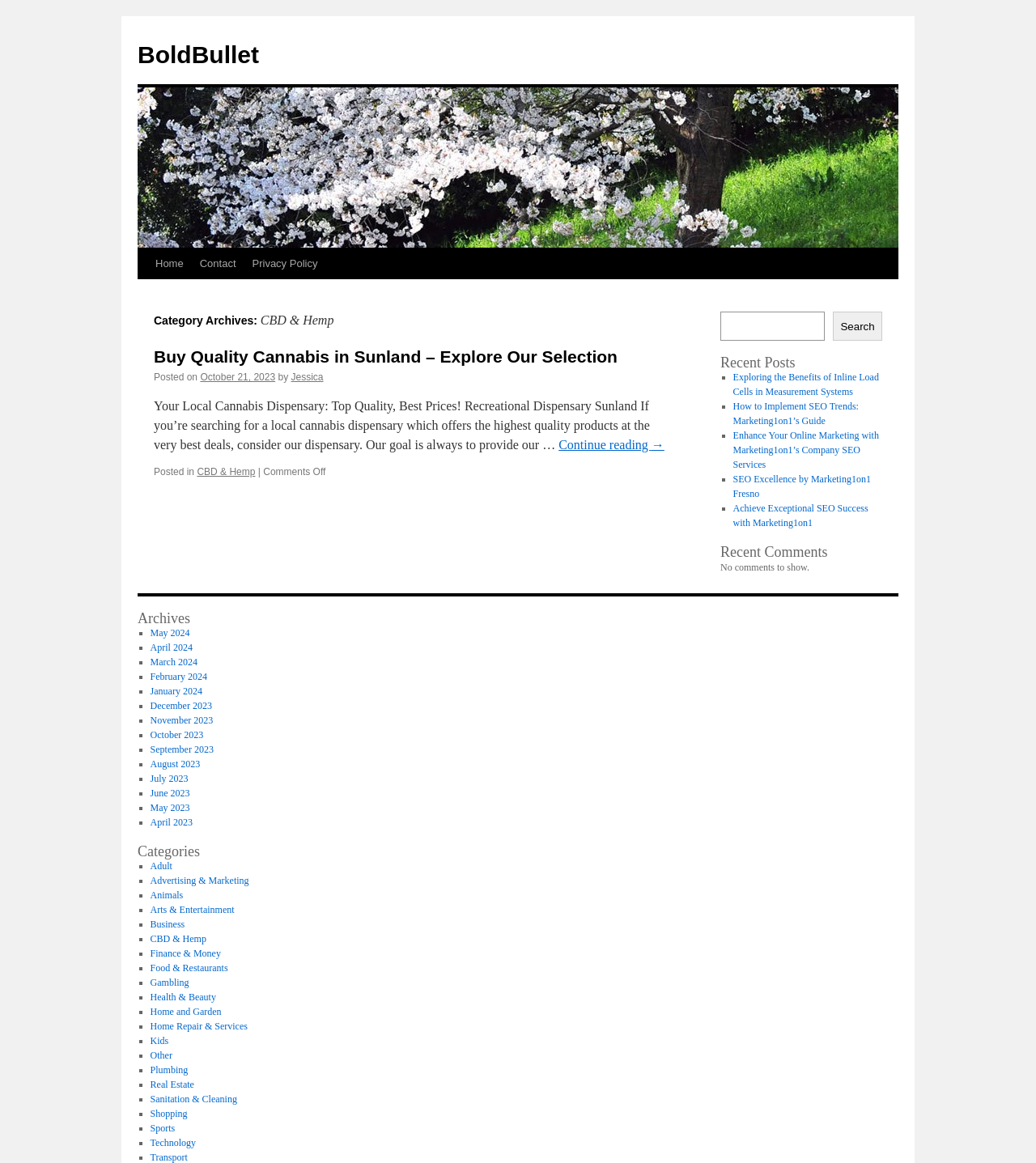Pinpoint the bounding box coordinates of the clickable element to carry out the following instruction: "Click the 'Home' link."

[0.142, 0.214, 0.185, 0.24]